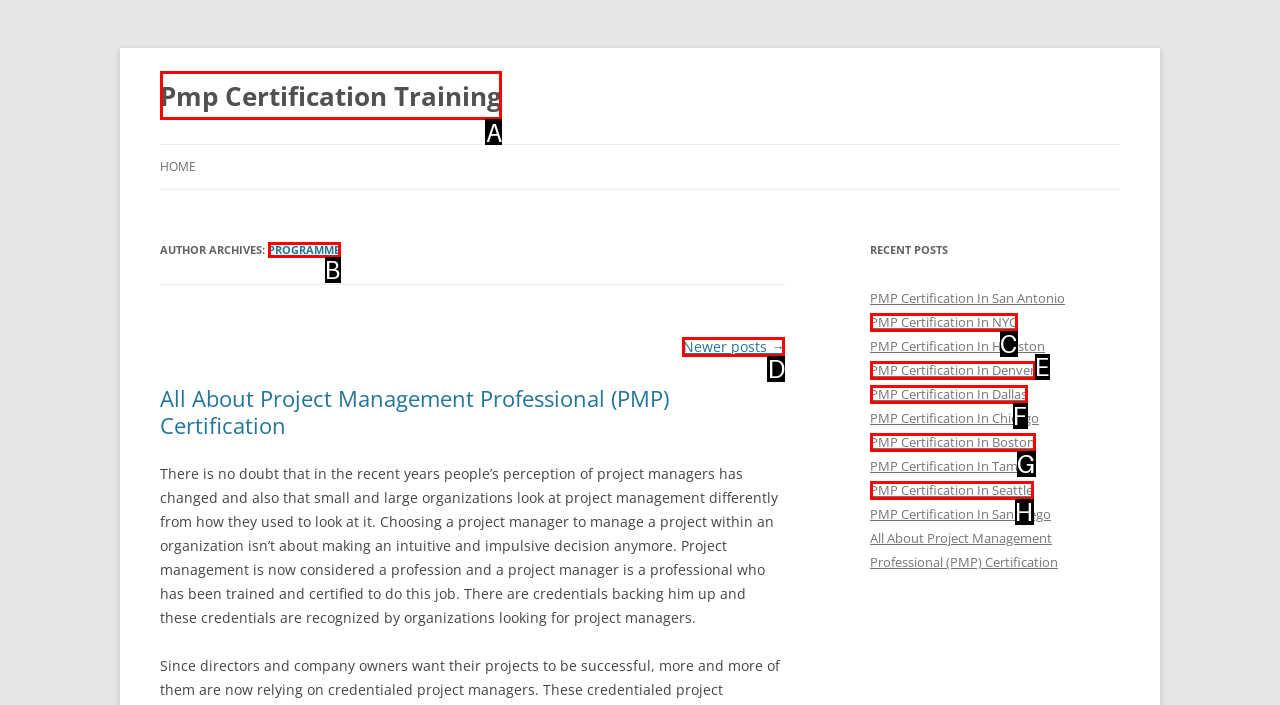Tell me which one HTML element I should click to complete the following task: Click on Pmp Certification Training Answer with the option's letter from the given choices directly.

A